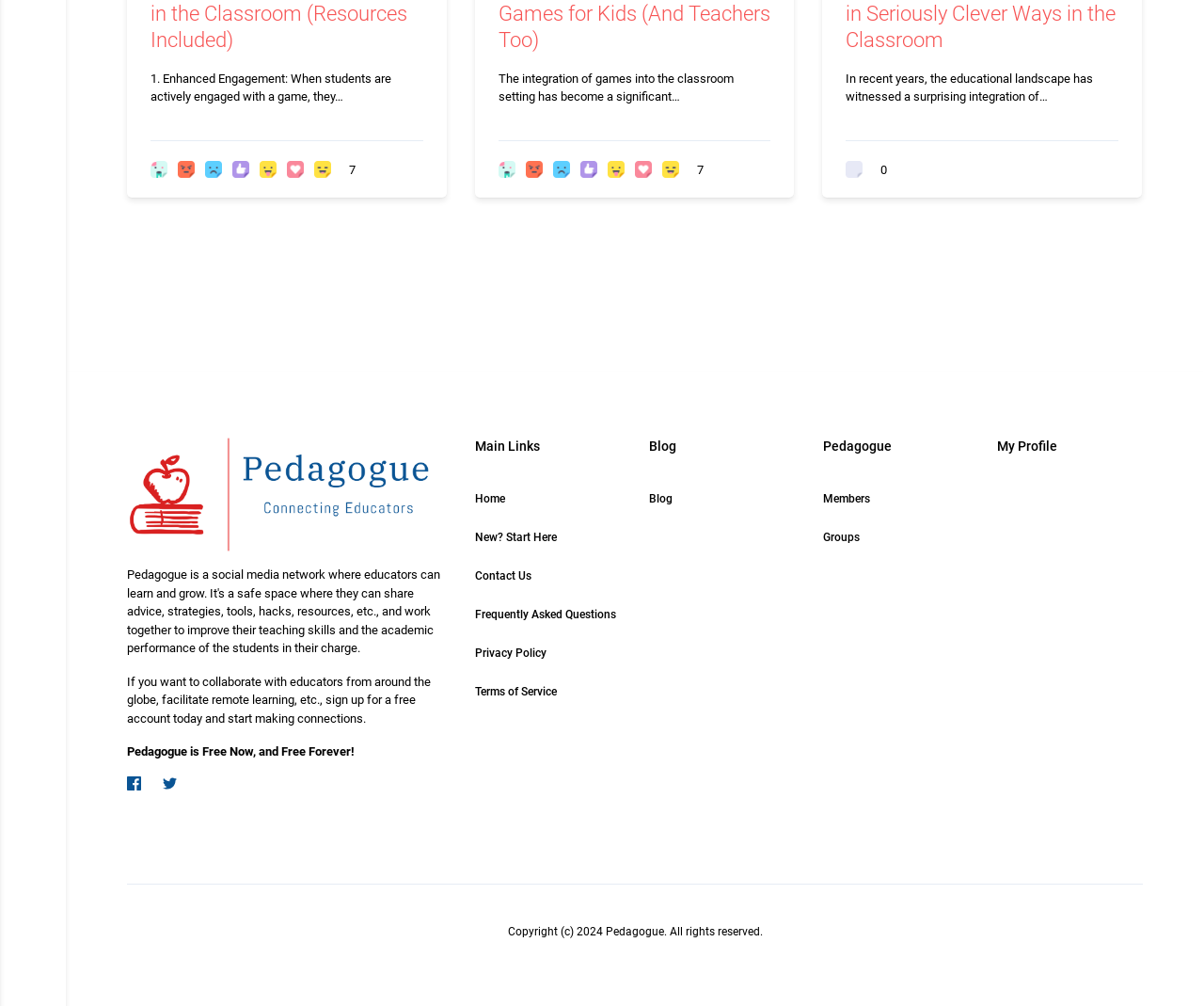Determine the bounding box of the UI component based on this description: "Contact Us". The bounding box coordinates should be four float values between 0 and 1, i.e., [left, top, right, bottom].

[0.395, 0.552, 0.516, 0.592]